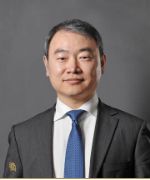Convey a rich and detailed description of the image.

The image features a professional looking individual dressed in formal attire, characterized by a well-tailored suit and a blue tie, conveying a sense of confidence and authority. The person is likely associated with the legal or corporate sectors, as indicated by their role at a prominent law firm, specifically the Beijing Head Office of JunHe, a well-known firm specializing in private client practice, telecommunications, information technology, and corporate and M&A services. This context suggests a focus on regulatory compliance and data privacy strategies within a complex legal landscape. The background is neutral, further emphasizing the subject's professional demeanor, making it suitable for a corporate or legal profile.